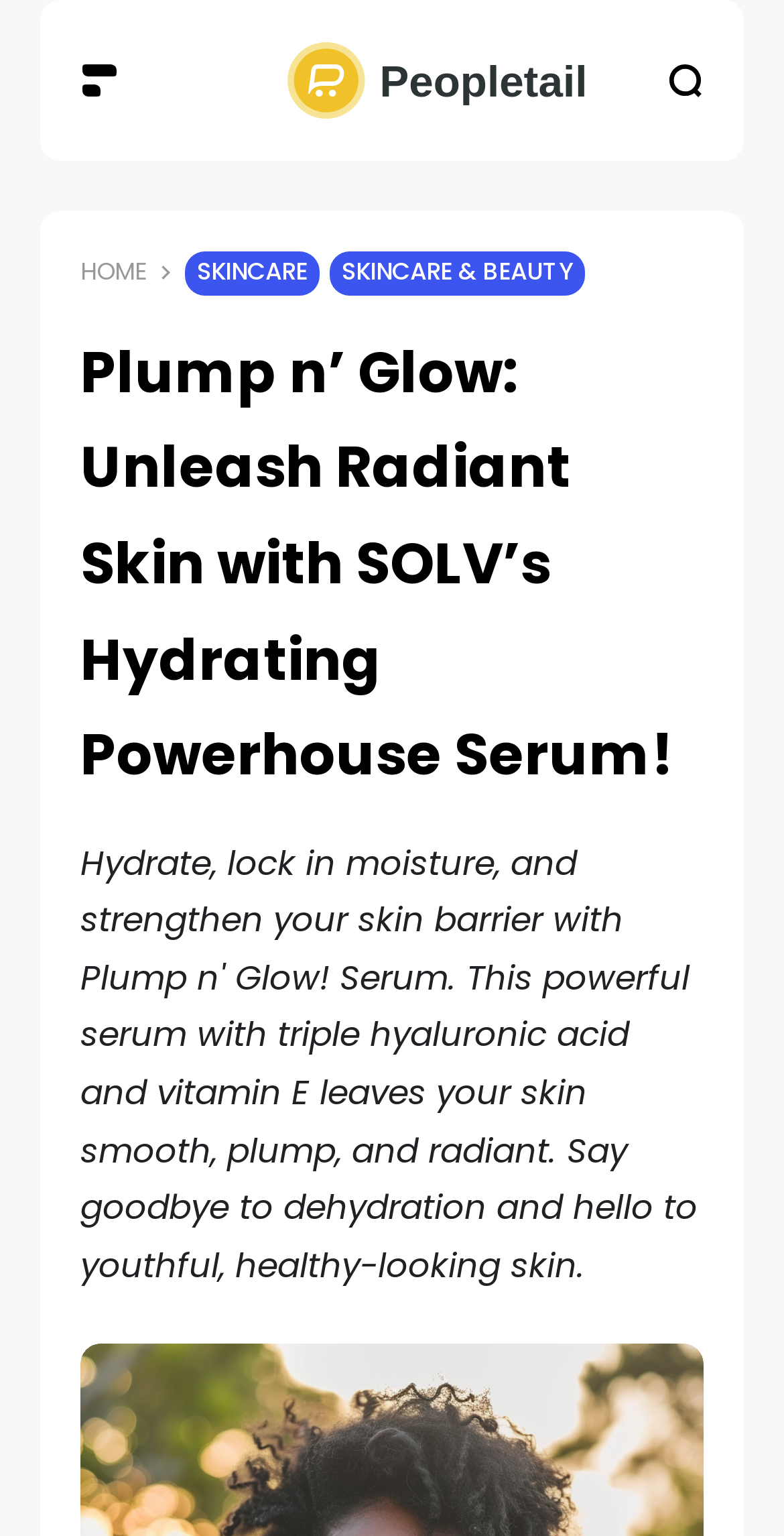Provide the bounding box coordinates of the UI element that matches the description: "Skincare & Beauty".

[0.421, 0.164, 0.746, 0.192]